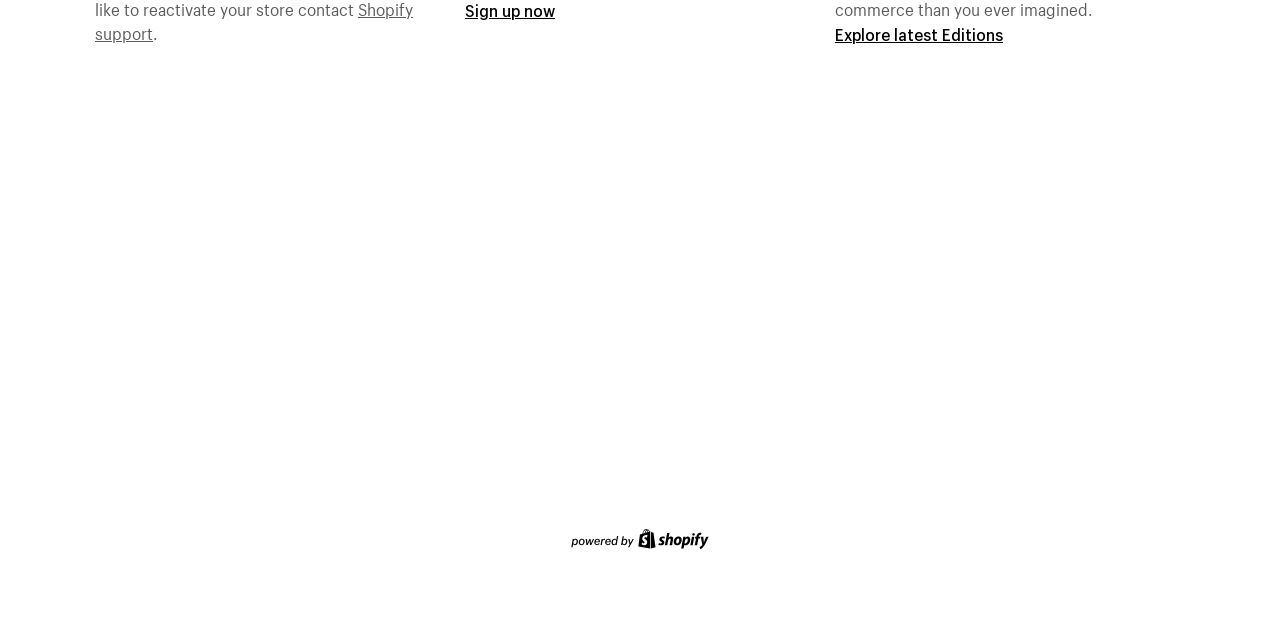From the webpage screenshot, predict the bounding box of the UI element that matches this description: "Explore latest Editions".

[0.652, 0.037, 0.784, 0.07]